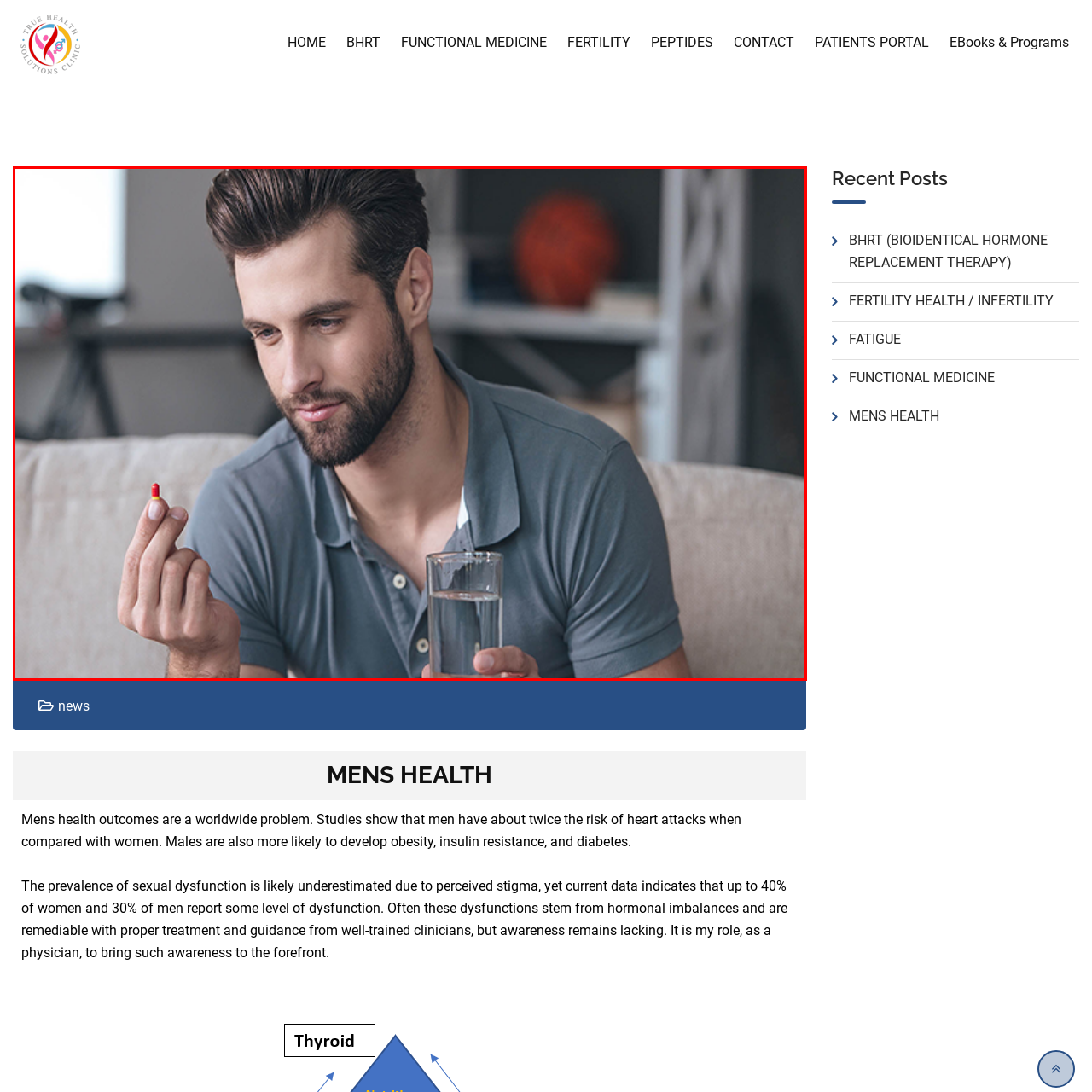Explain comprehensively what is shown in the image marked by the red outline.

In this image, a young man with a well-groomed beard is sitting comfortably on a couch, holding a small red capsule in one hand and a glass of water in the other. He appears to be contemplating the medication, suggesting a moment of decision-making regarding his health. The setting conveys a casual yet thoughtful atmosphere, highlighting the importance of health and wellness. This imagery resonates with themes of men's health, reflecting on the growing awareness and discussions around men’s medical issues and the significance of proper treatment and consultation. The background includes a hint of casual living, with a blurred bicycle and basketball, adding to the relaxed, personal context of the scene.